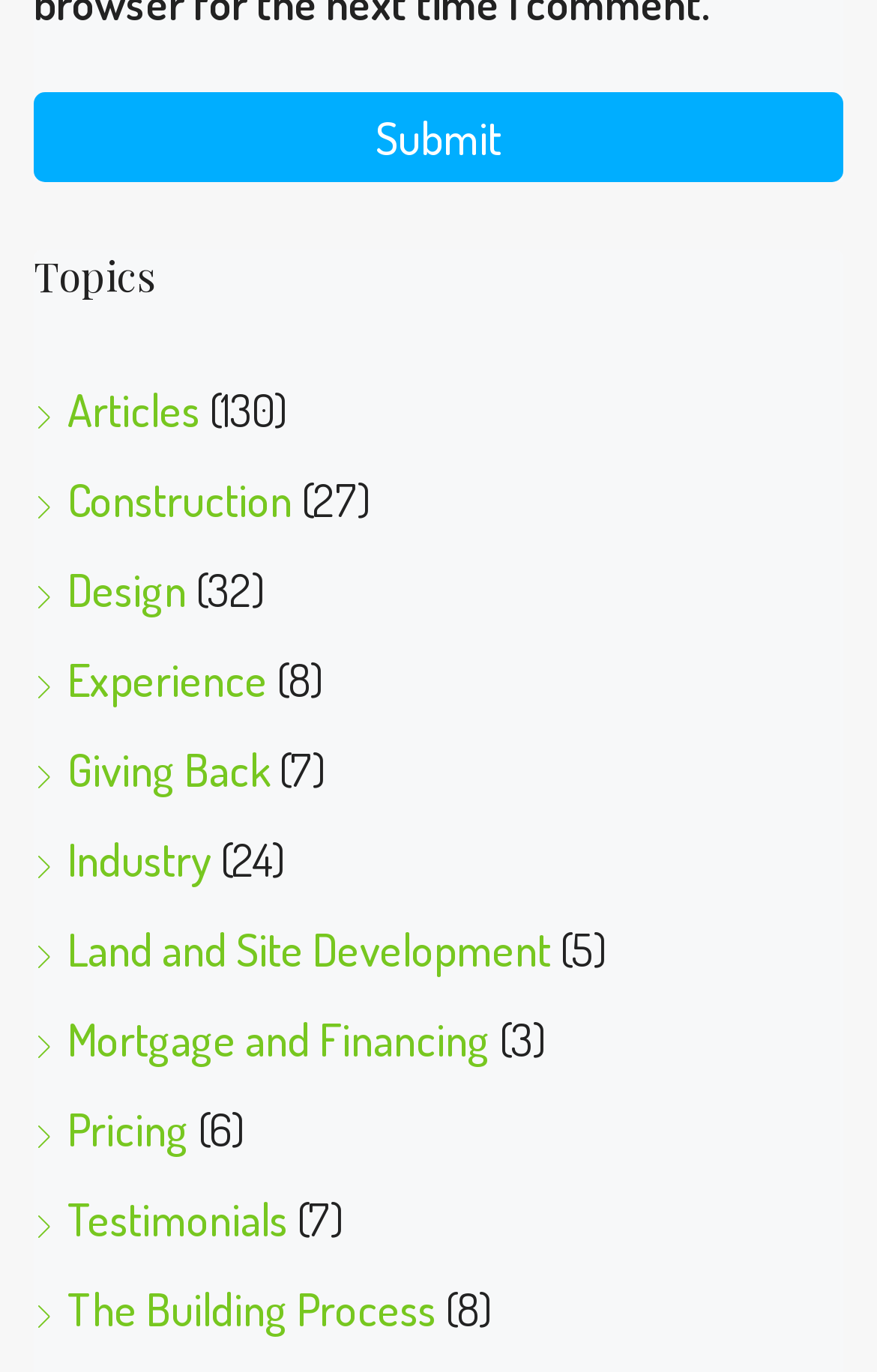What is the last topic listed?
Please give a detailed and elaborate explanation in response to the question.

The last topic listed is 'The Building Process' which is a link element located at the bottom of the webpage, indicated by the bounding box coordinates [0.038, 0.932, 0.497, 0.974] and the OCR text 'The Building Process'.